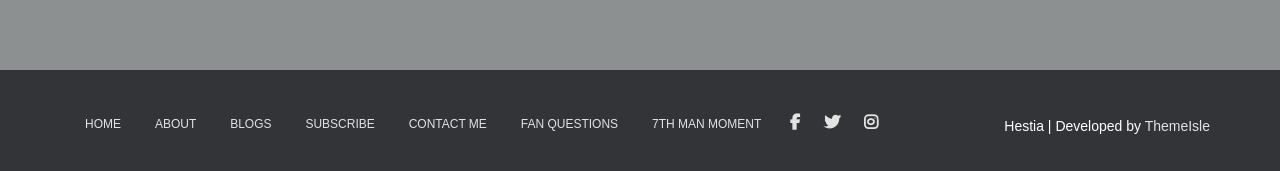Please answer the following question using a single word or phrase: 
How many main navigation links are available?

6